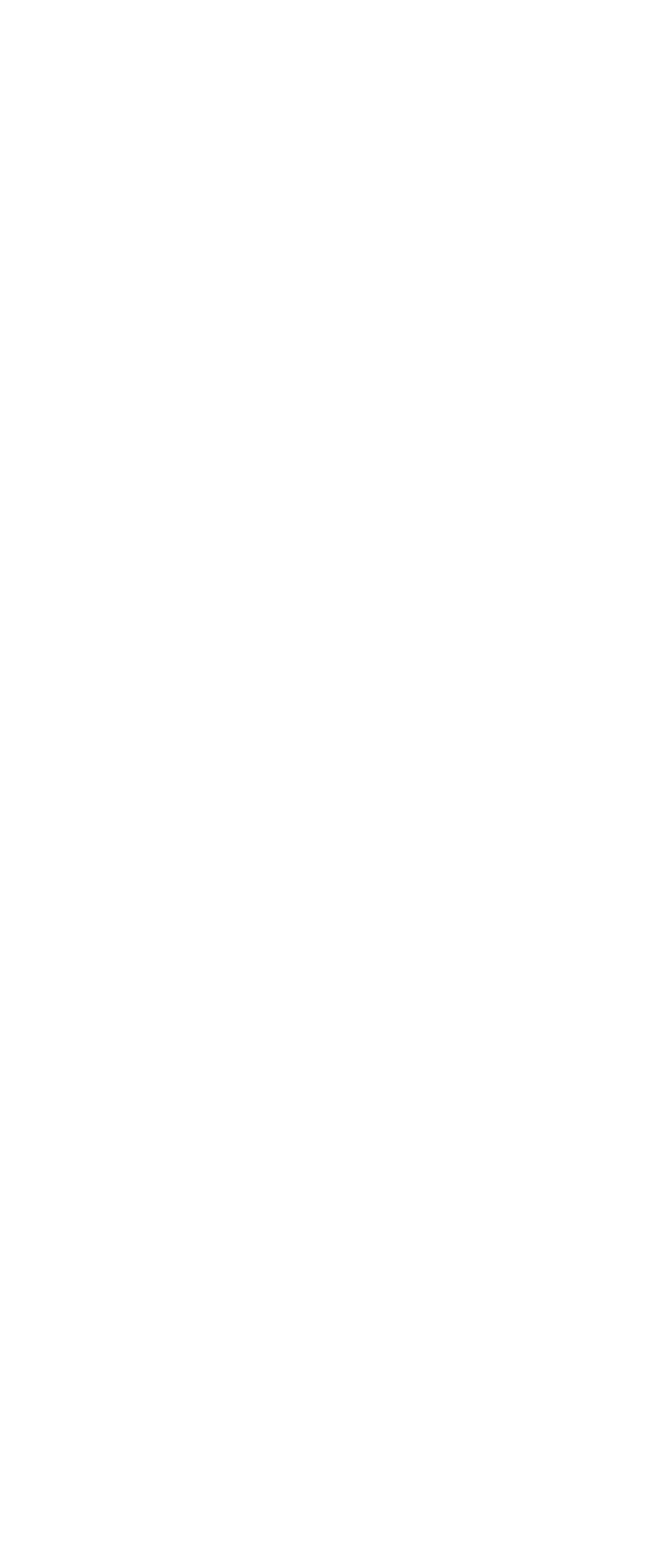Specify the bounding box coordinates of the region I need to click to perform the following instruction: "explore the category of business". The coordinates must be four float numbers in the range of 0 to 1, i.e., [left, top, right, bottom].

[0.189, 0.892, 0.351, 0.912]